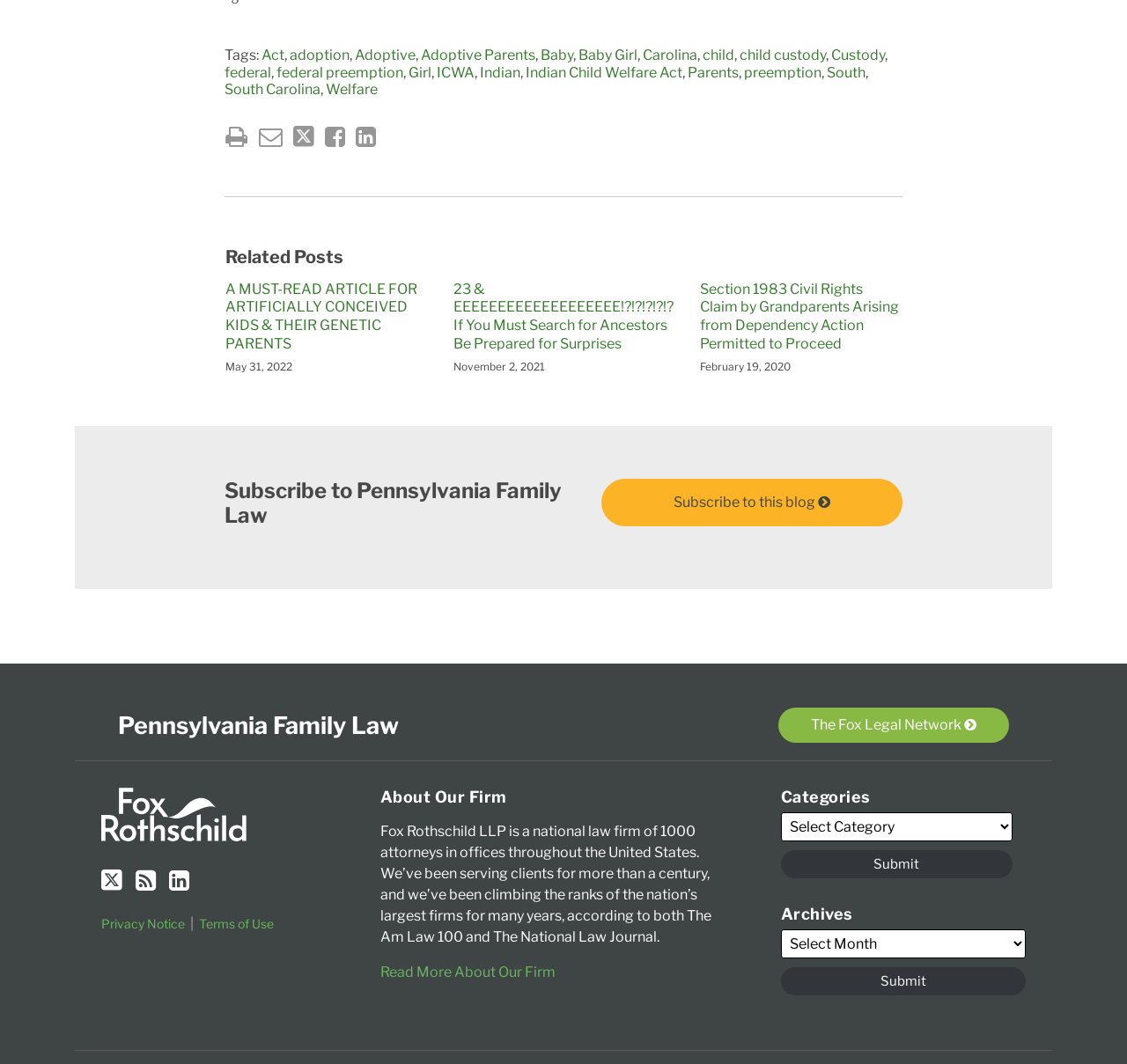Given the element description "child custody", identify the bounding box of the corresponding UI element.

[0.656, 0.044, 0.733, 0.06]